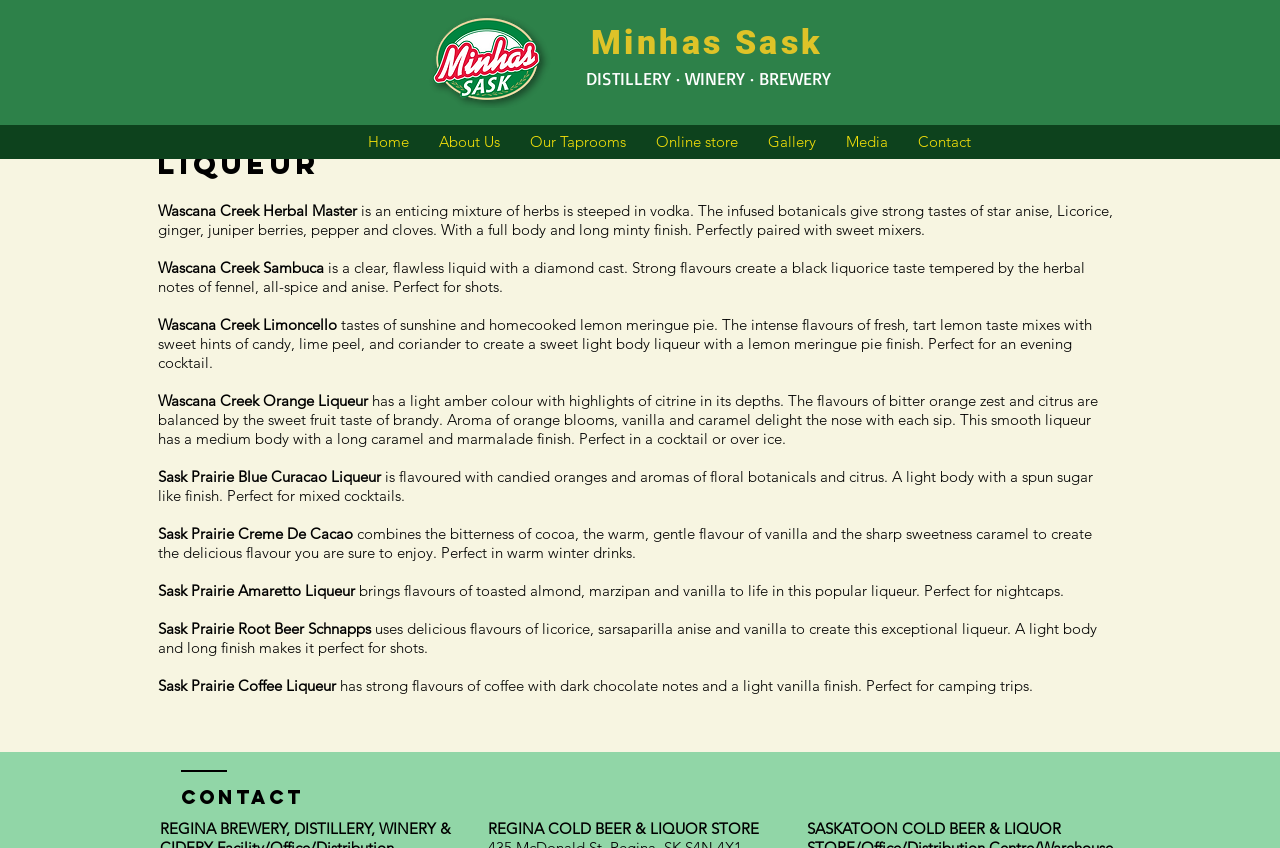Using the format (top-left x, top-left y, bottom-right x, bottom-right y), provide the bounding box coordinates for the described UI element. All values should be floating point numbers between 0 and 1: Gallery

[0.588, 0.147, 0.649, 0.188]